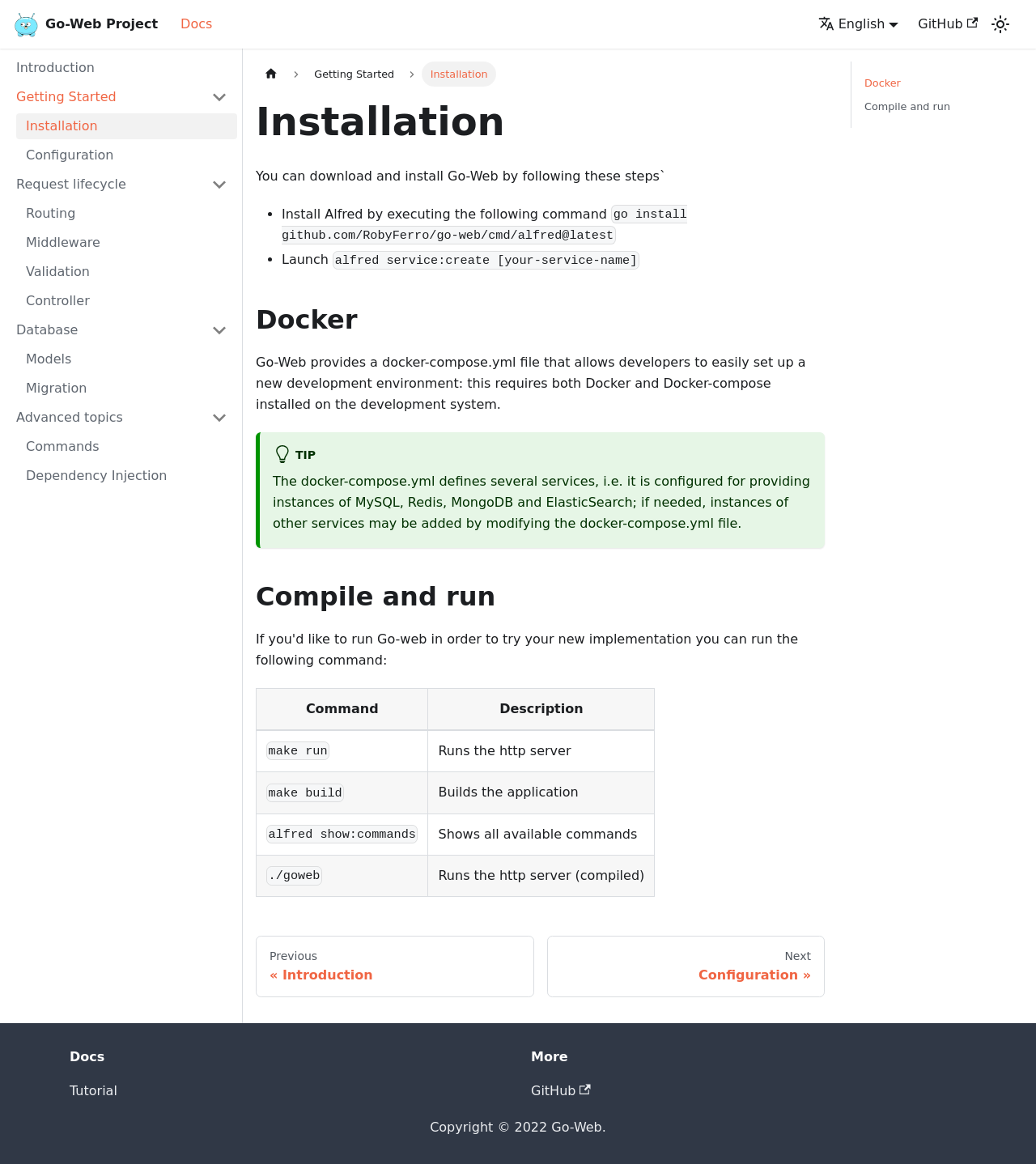What is the command to run the http server?
Please respond to the question with as much detail as possible.

Based on the webpage content, the command to run the http server is 'make run', which is one of the commands listed in the table on the page.